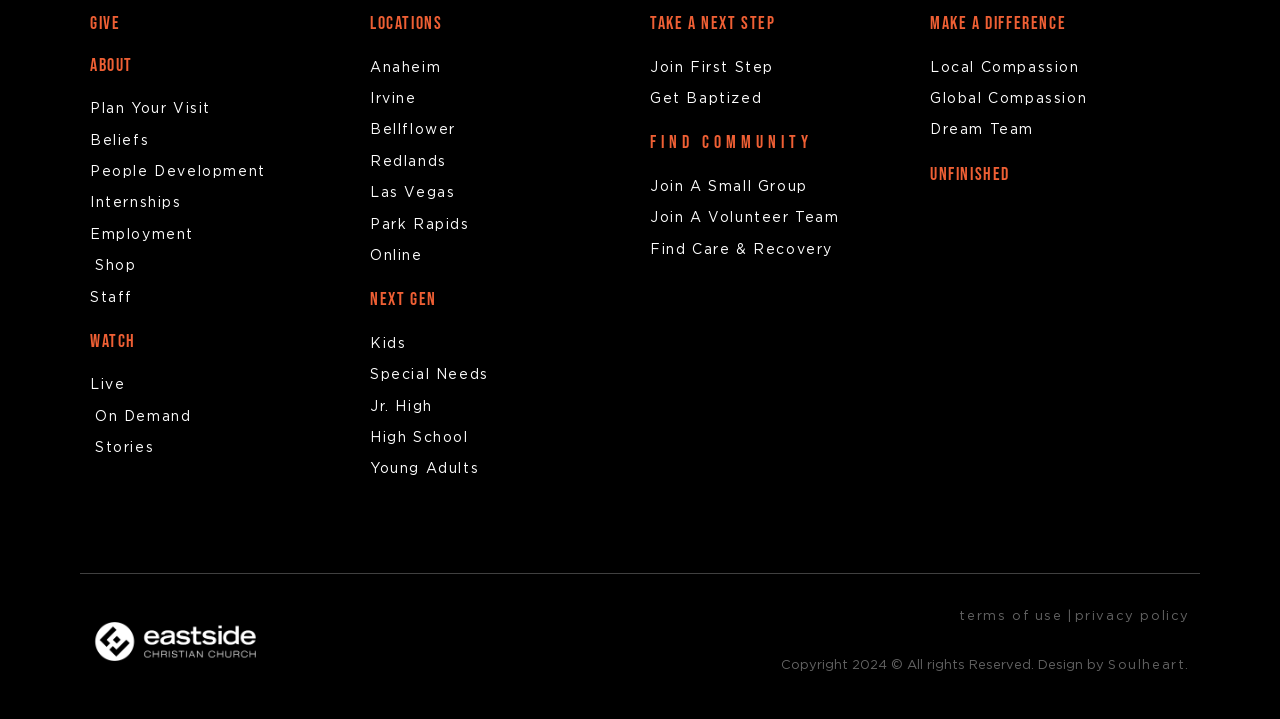What is the purpose of the 'TAKE A NEXT STEP' section?
Analyze the image and provide a thorough answer to the question.

The 'TAKE A NEXT STEP' section has links like 'Join First Step' and 'Get Baptized', which suggest that this section is related to spiritual growth or development, likely encouraging visitors to take further steps in their faith.